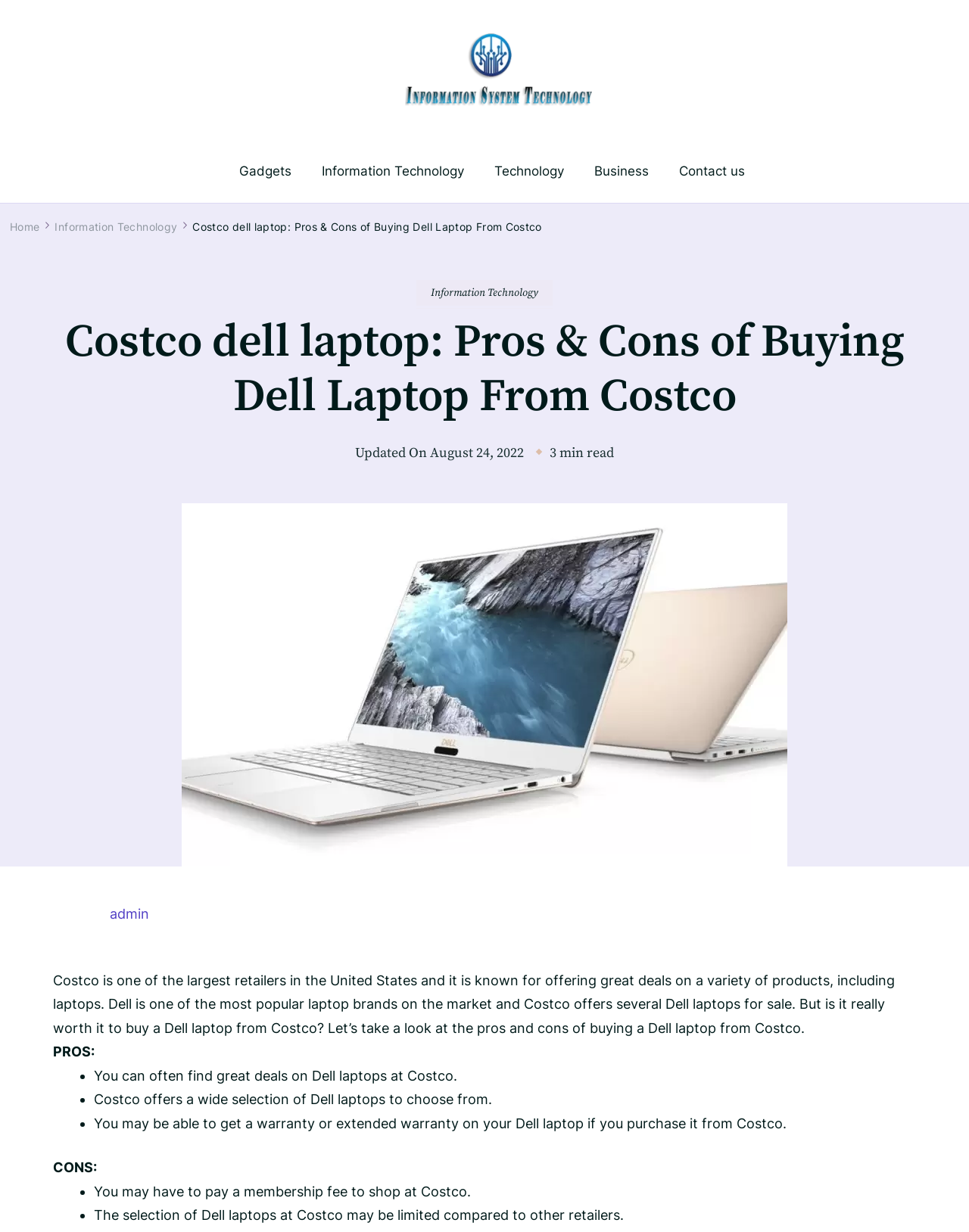How long does it take to read the article?
Answer the question with a single word or phrase, referring to the image.

3 min